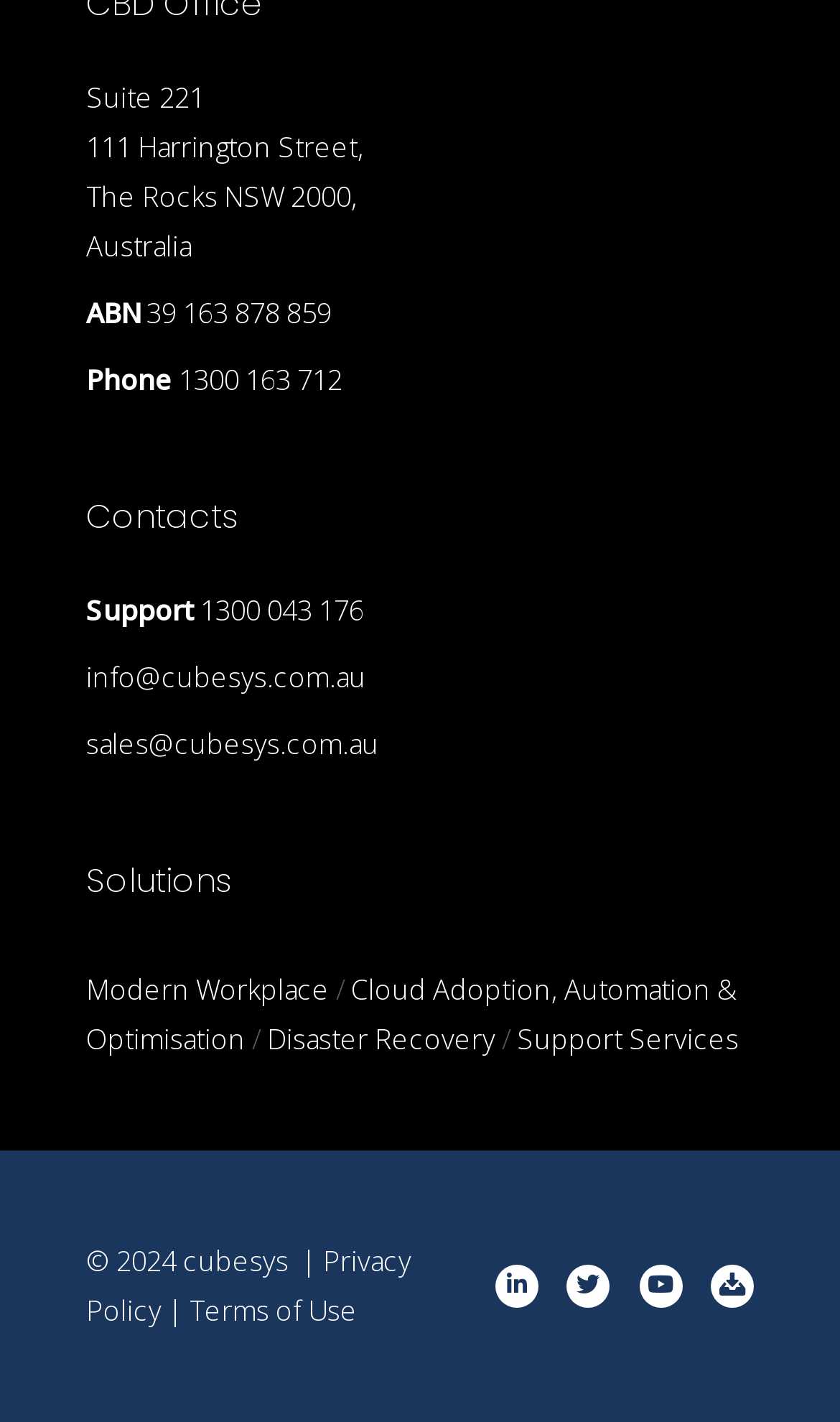What is the phone number for support?
Can you provide a detailed and comprehensive answer to the question?

The phone number for support can be found in the contact information section, where it is listed as '1300 043 176'.